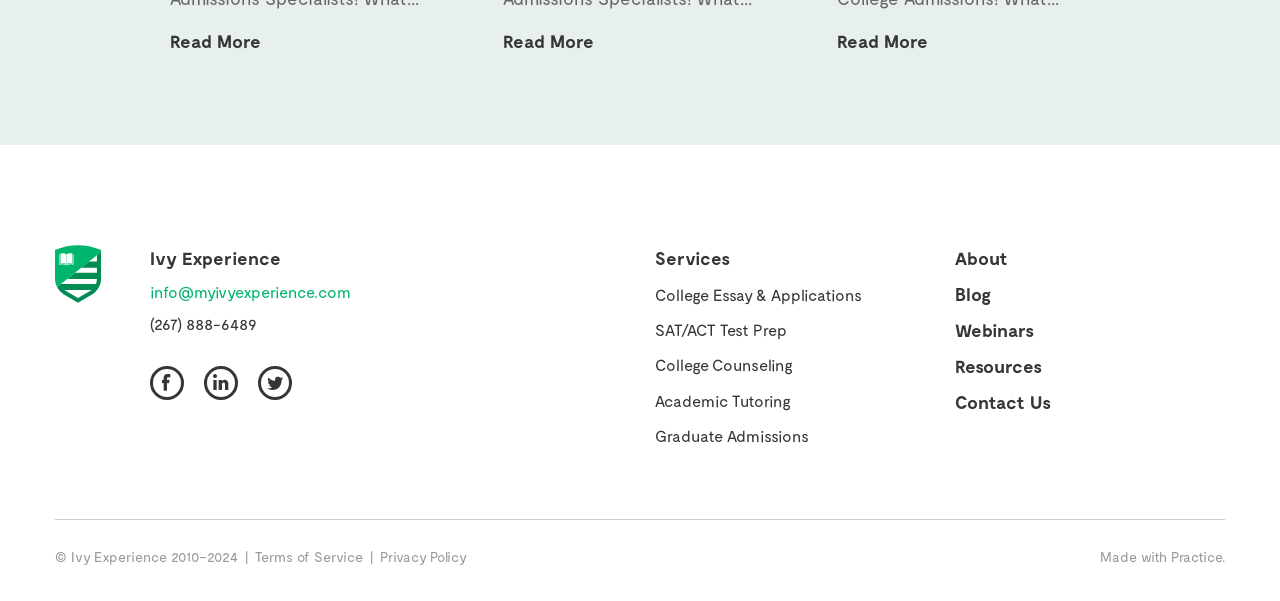Give a one-word or short phrase answer to this question: 
What are the services provided by Ivy Experience?

College Essay, SAT/ACT Test Prep, etc.